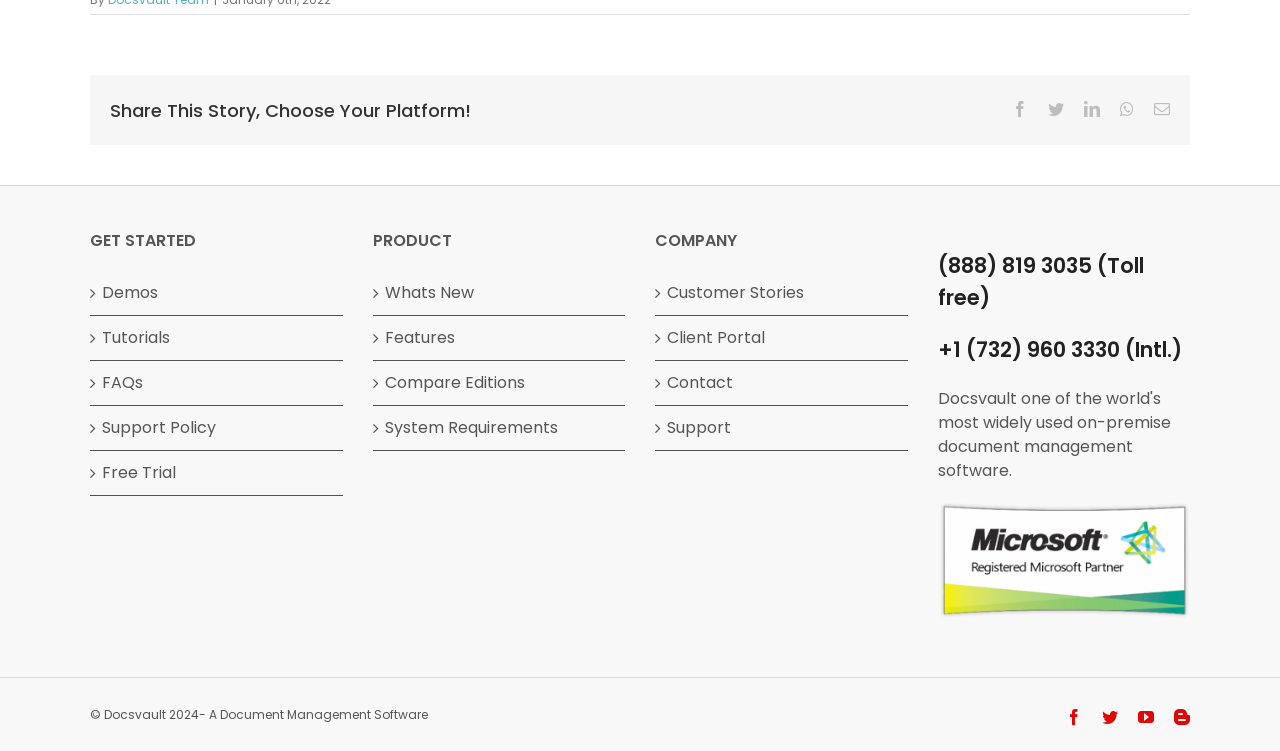Based on the provided description, "FAQs", find the bounding box of the corresponding UI element in the screenshot.

[0.08, 0.494, 0.26, 0.526]